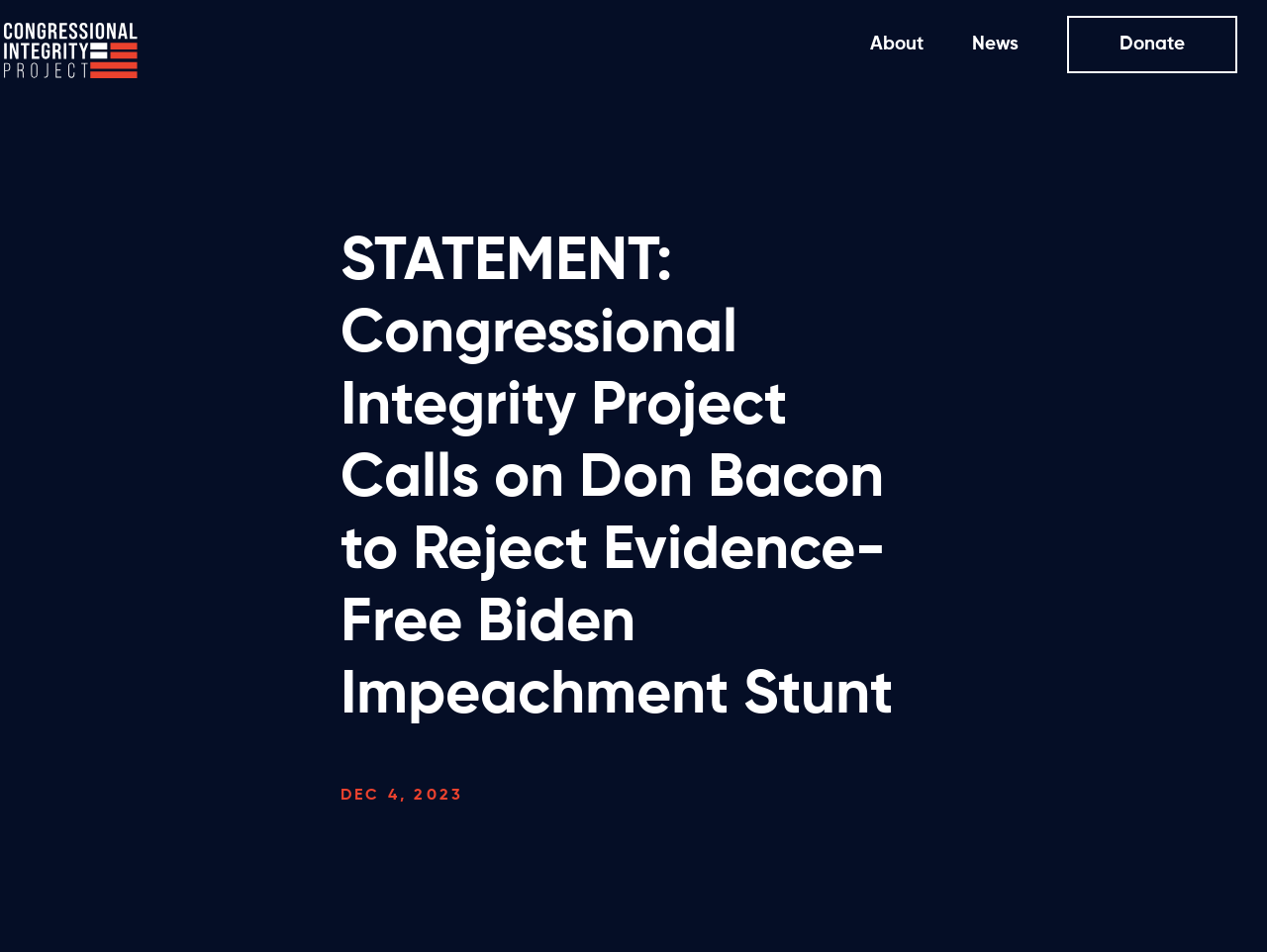Describe all the key features of the webpage in detail.

The webpage appears to be a statement or press release from the Congressional Integrity Project. At the top left, there is a logo of the Congressional Integrity Project, accompanied by a link to the organization's main page. 

Below the logo, there are three navigation links: "About", "News", and "Donate", positioned horizontally from left to right across the top of the page. 

The main content of the page is a statement with a heading that reads "STATEMENT: Congressional Integrity Project Calls on Don Bacon to Reject Evidence-Free Biden Impeachment Stunt". This heading is centered near the top of the page. 

Below the heading, there is a date "DEC 4, 2023" positioned near the top center of the page. 

The meta description suggests that the statement is related to House Republicans pushing ahead with an impeachment stunt and planning to vote, but this content is not explicitly mentioned on the webpage.